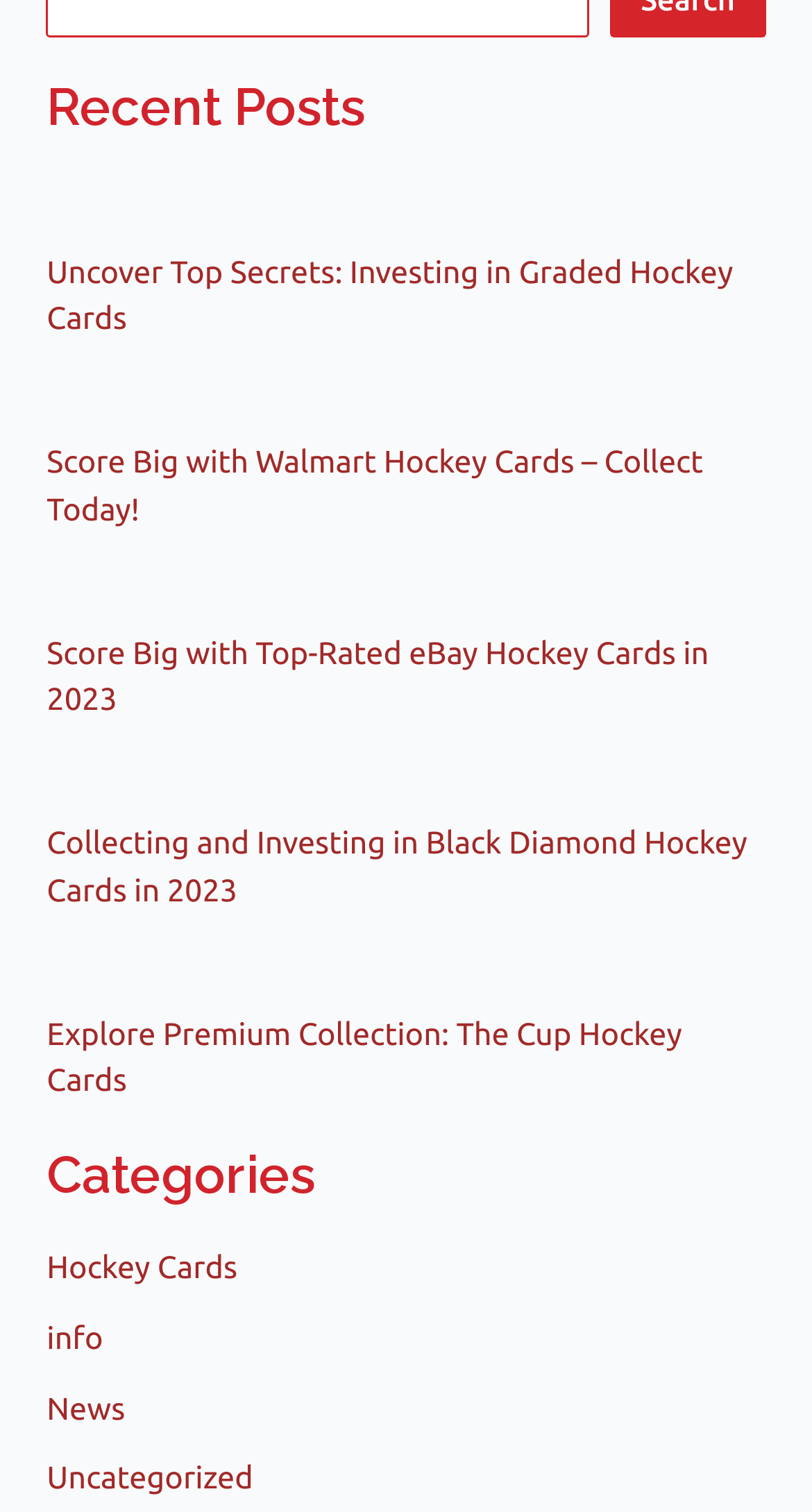What is the title of the first link on the webpage?
Please interpret the details in the image and answer the question thoroughly.

The first link on the webpage is titled 'Uncover Top Secrets: Investing in Graded Hockey Cards', which suggests that it is related to investing in graded hockey cards.